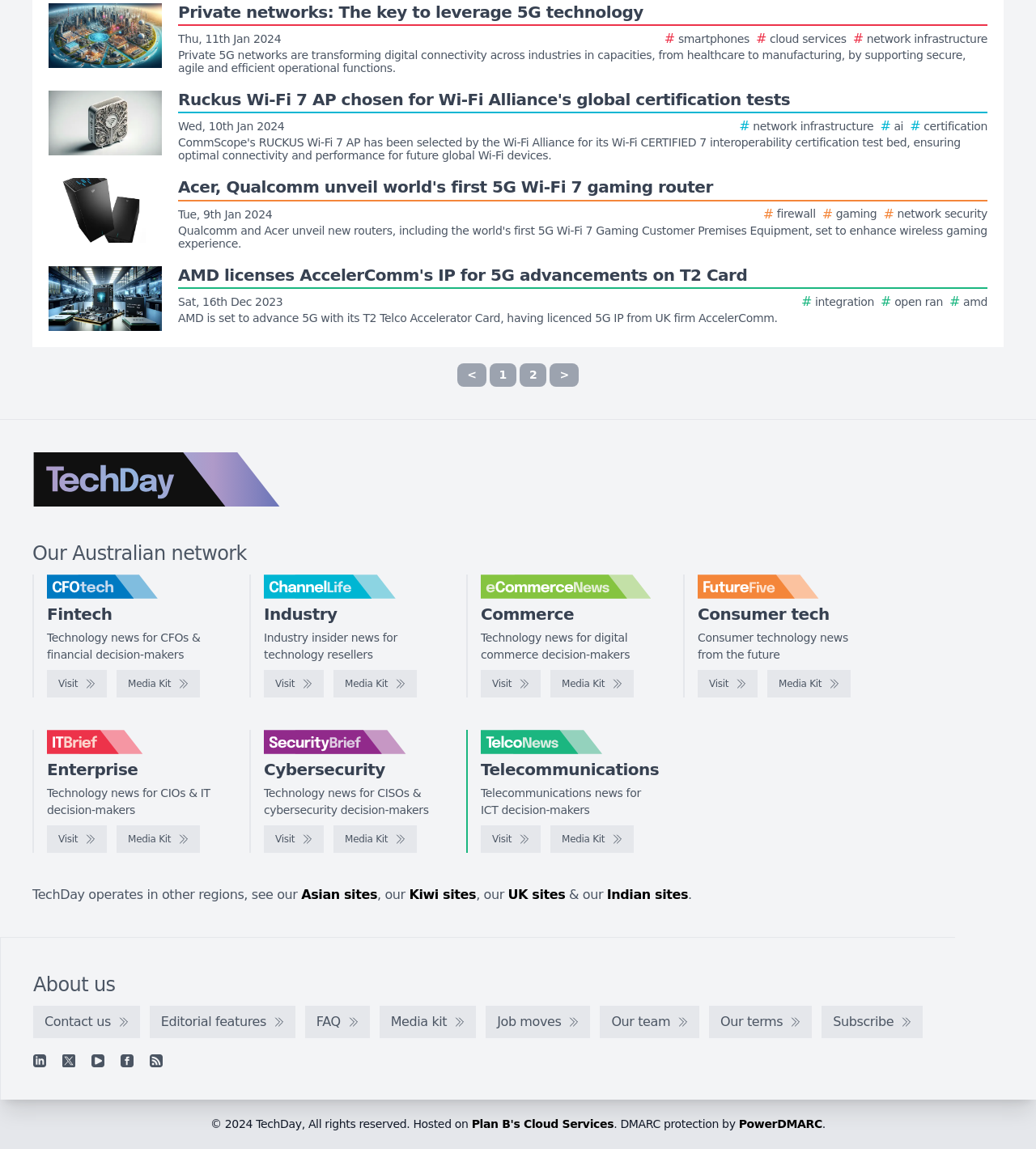Find the bounding box of the web element that fits this description: "Visit".

[0.255, 0.718, 0.313, 0.742]